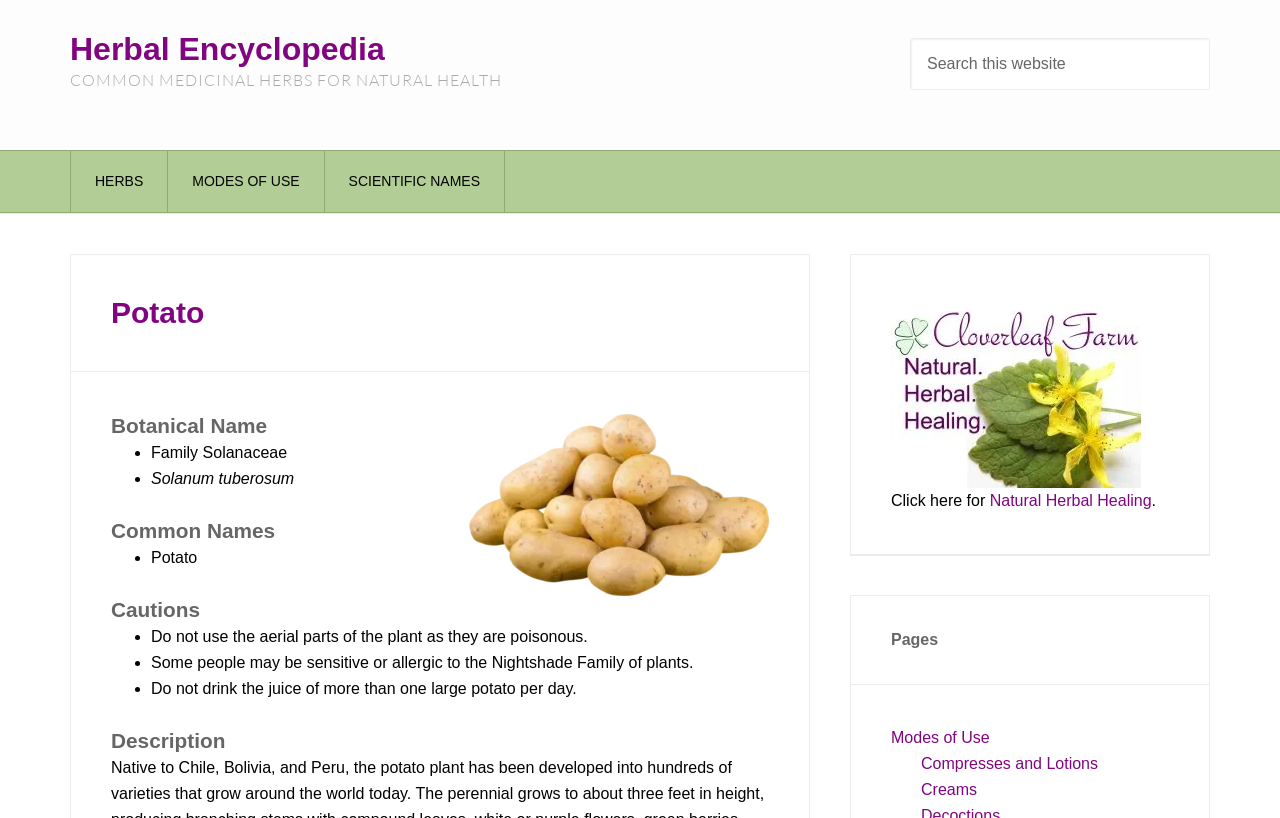Pinpoint the bounding box coordinates of the element to be clicked to execute the instruction: "Visit Cloverleaf Farm natural, herbal healing".

[0.696, 0.467, 0.891, 0.487]